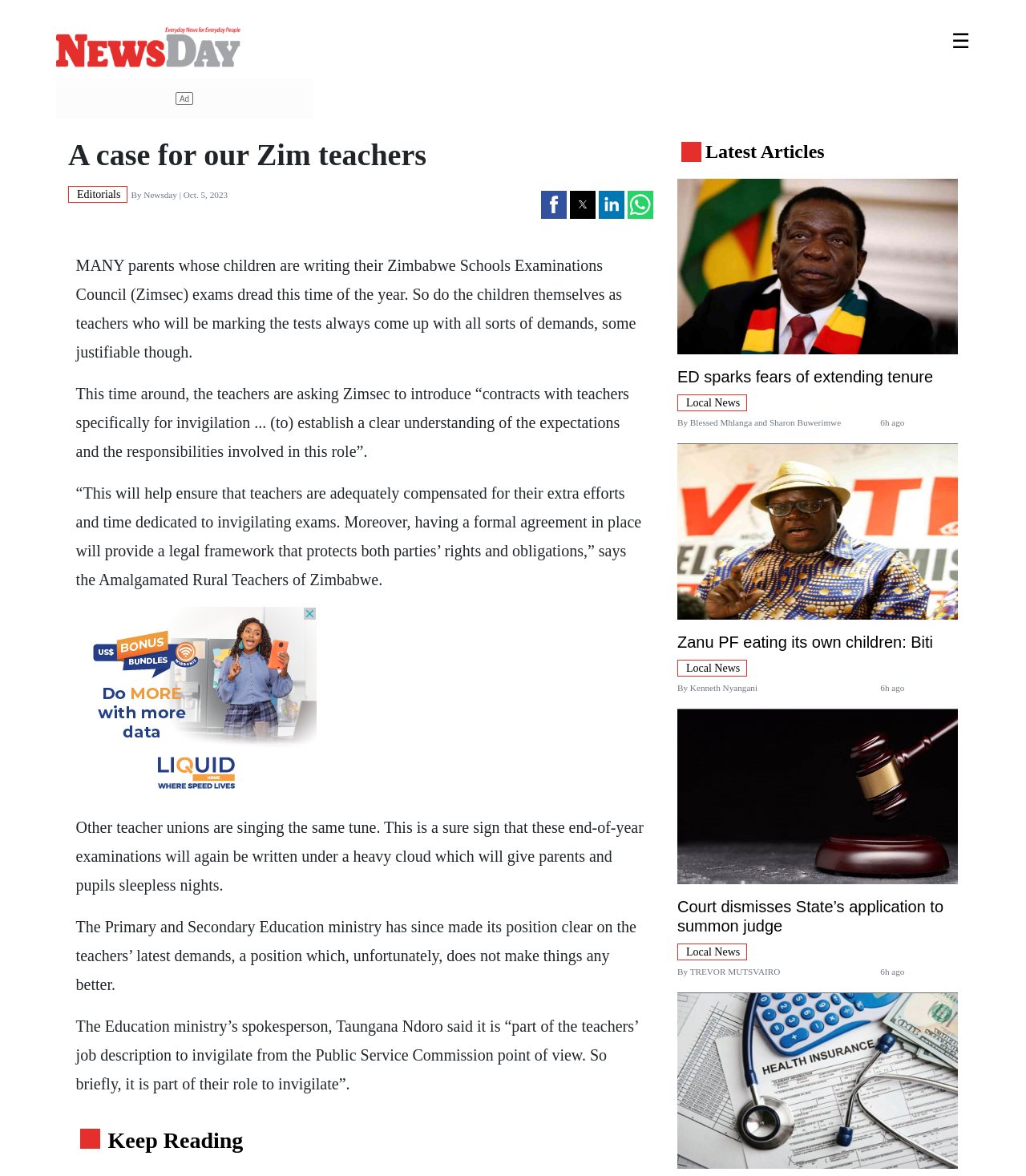Please find the bounding box coordinates of the element's region to be clicked to carry out this instruction: "Share by facebook".

[0.527, 0.162, 0.552, 0.186]